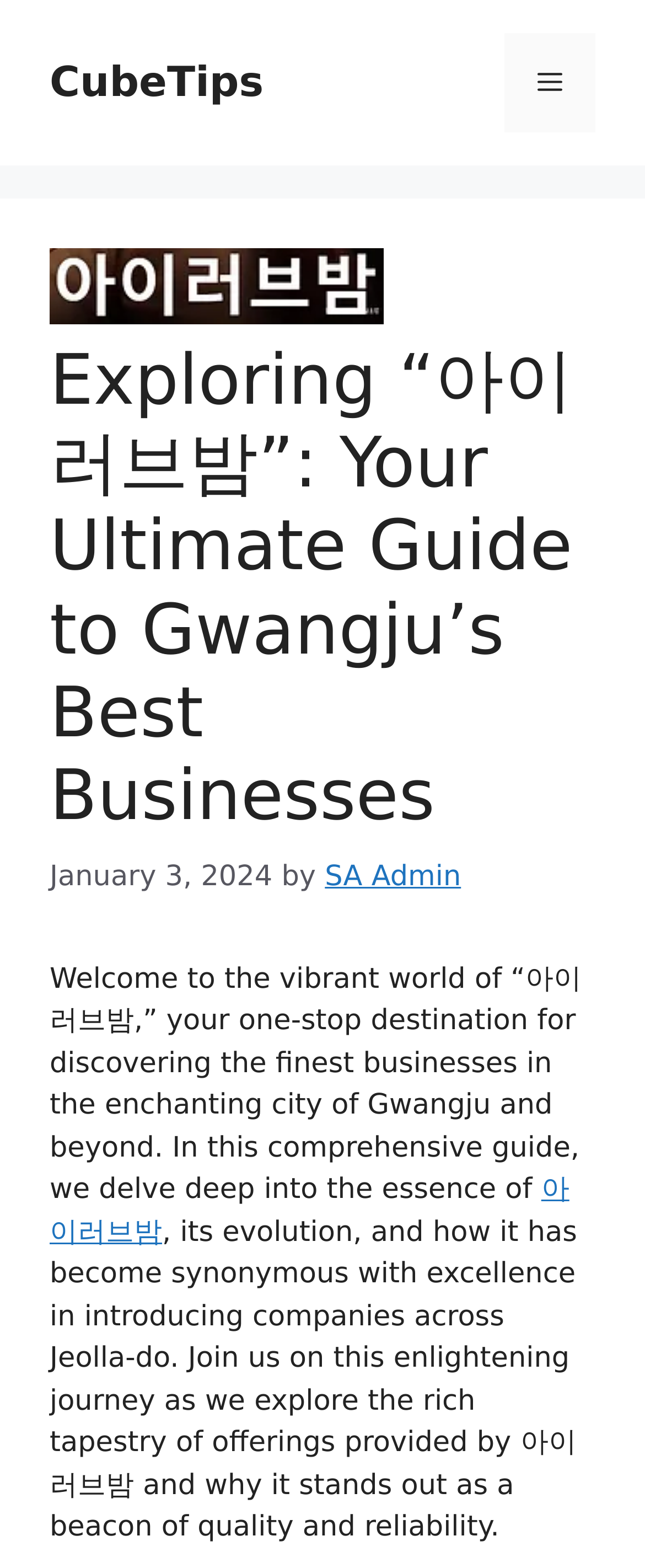What is the name of the city being discussed?
Refer to the image and provide a one-word or short phrase answer.

Gwangju